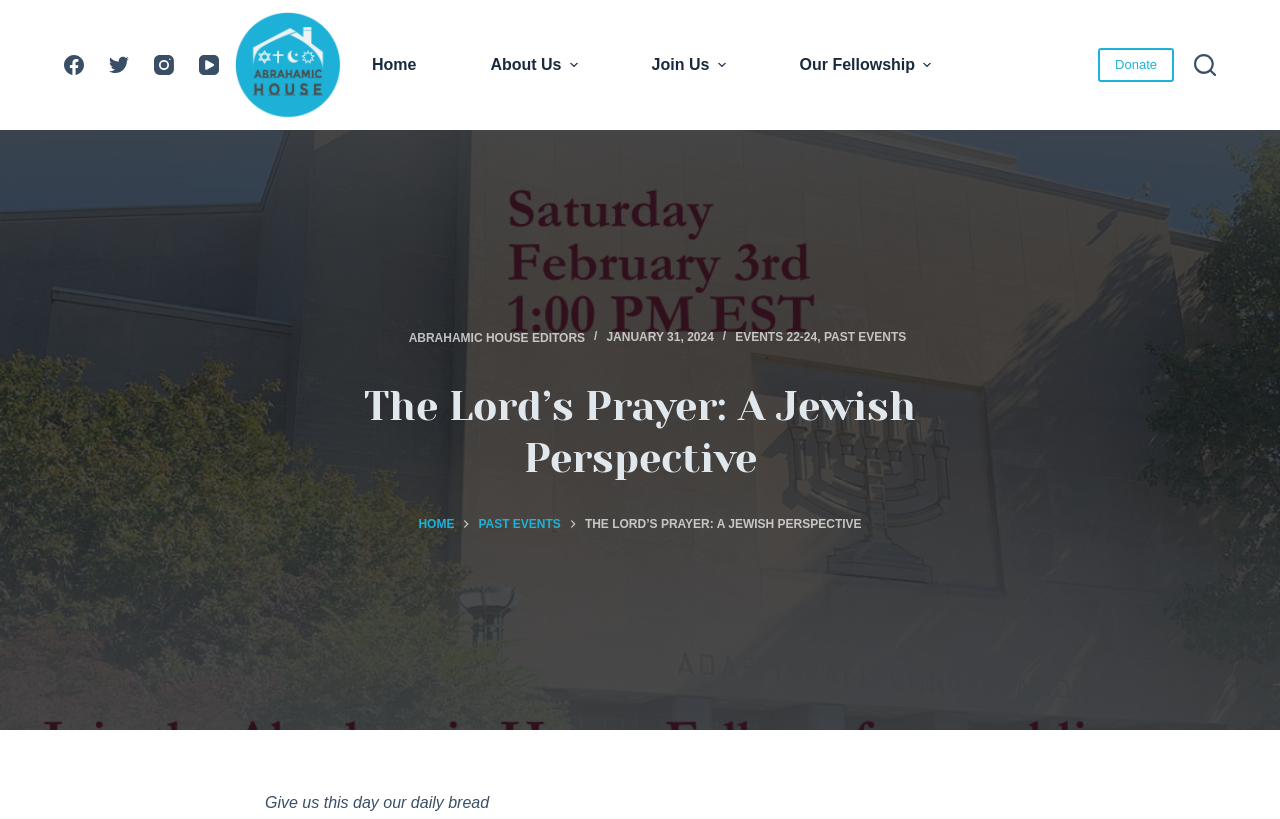What is the main heading displayed on the webpage? Please provide the text.

The Lord’s Prayer: A Jewish Perspective